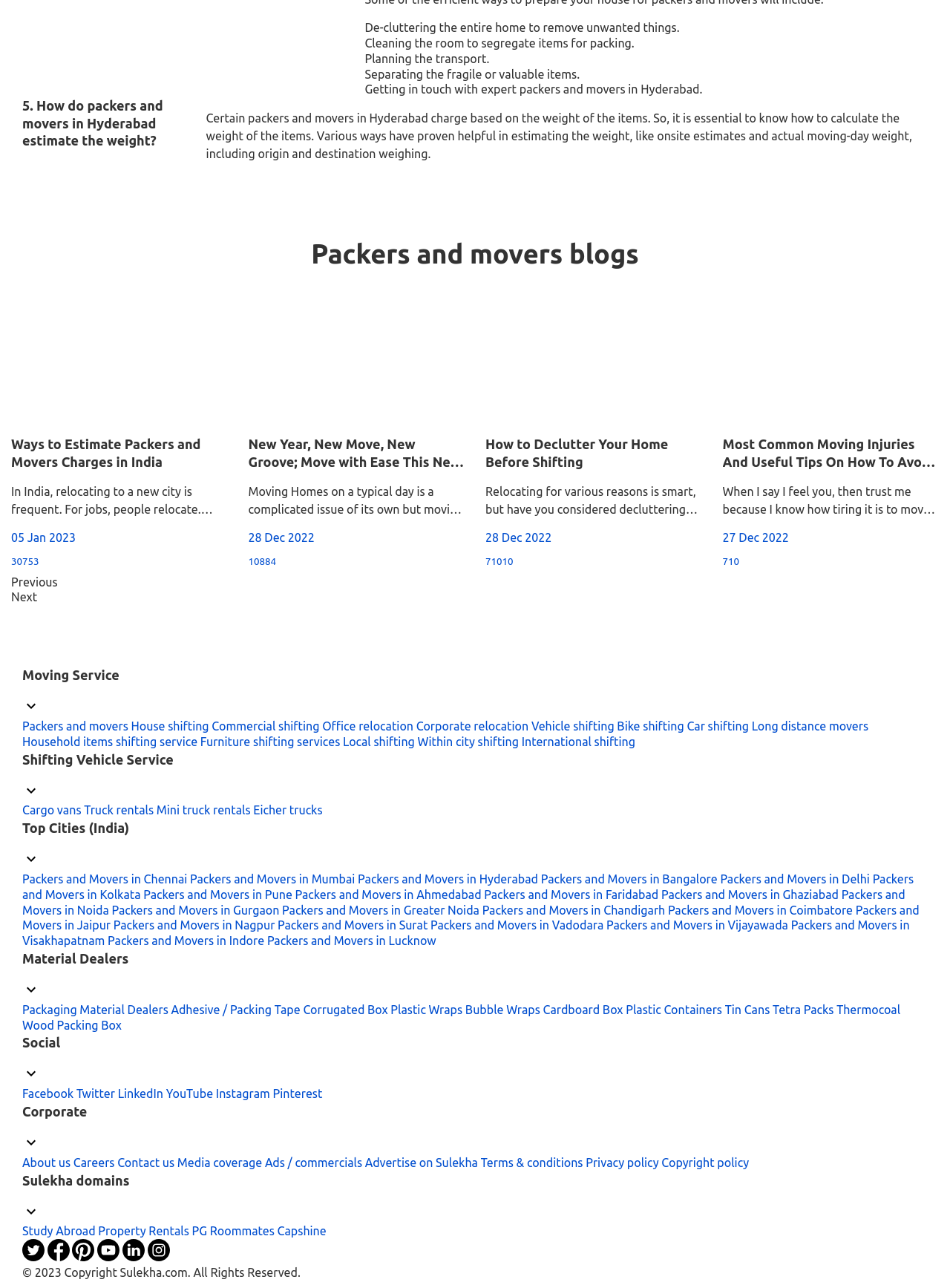What is the topic of the blog posts?
Can you provide an in-depth and detailed response to the question?

Based on the links provided, such as 'Ways to Estimate Packers and Movers Charges in India', 'New Year, New Move, New Groove; Move with Ease', and 'How to Declutter Your Home Before Shifting', it can be inferred that the topic of the blog posts is related to packers and movers.